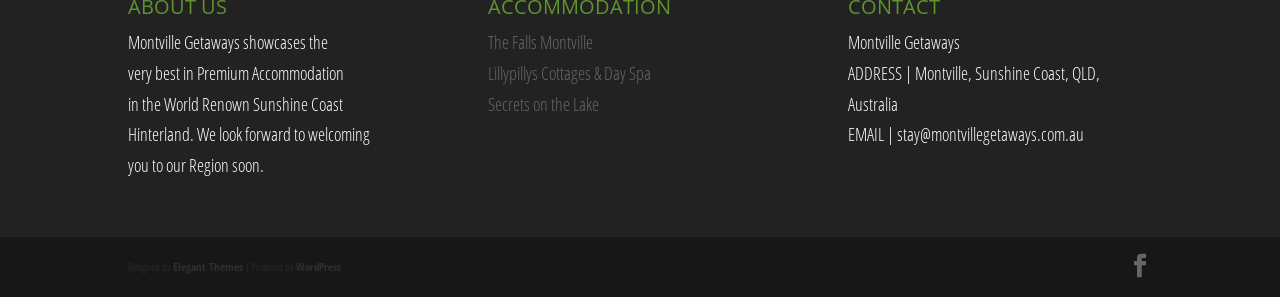What is the platform used to power the website?
Refer to the image and provide a one-word or short phrase answer.

WordPress